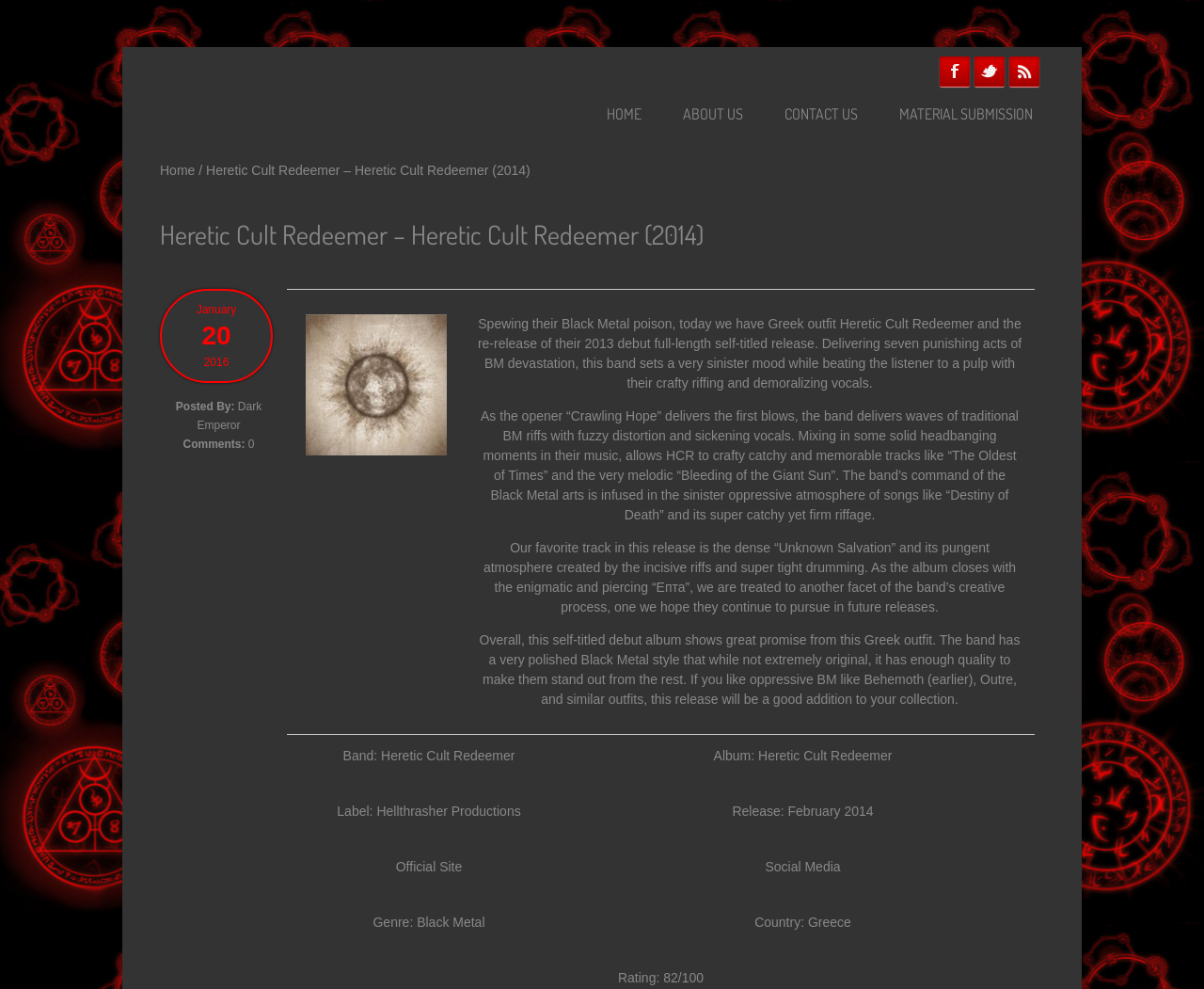Point out the bounding box coordinates of the section to click in order to follow this instruction: "Check the release date".

[0.474, 0.786, 0.859, 0.855]